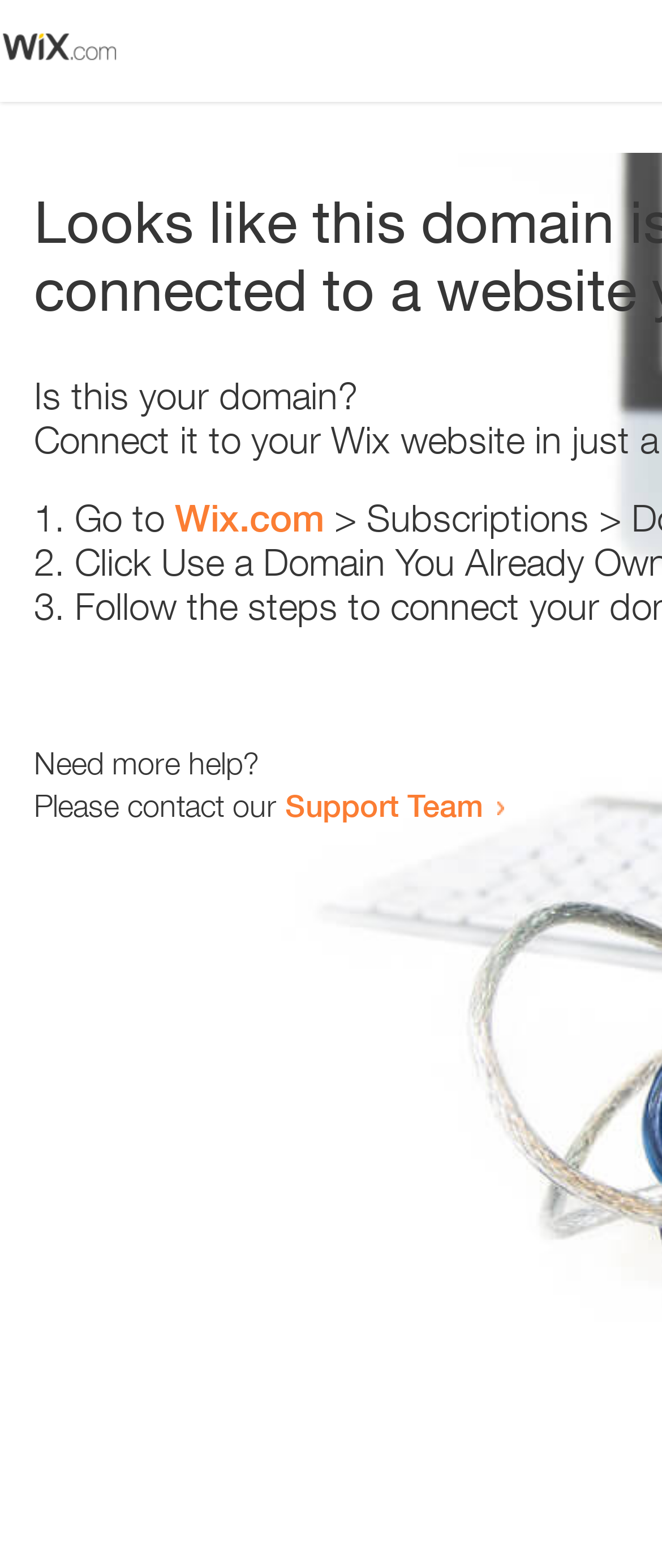Find the bounding box coordinates for the element described here: "Wix.com".

[0.264, 0.316, 0.49, 0.344]